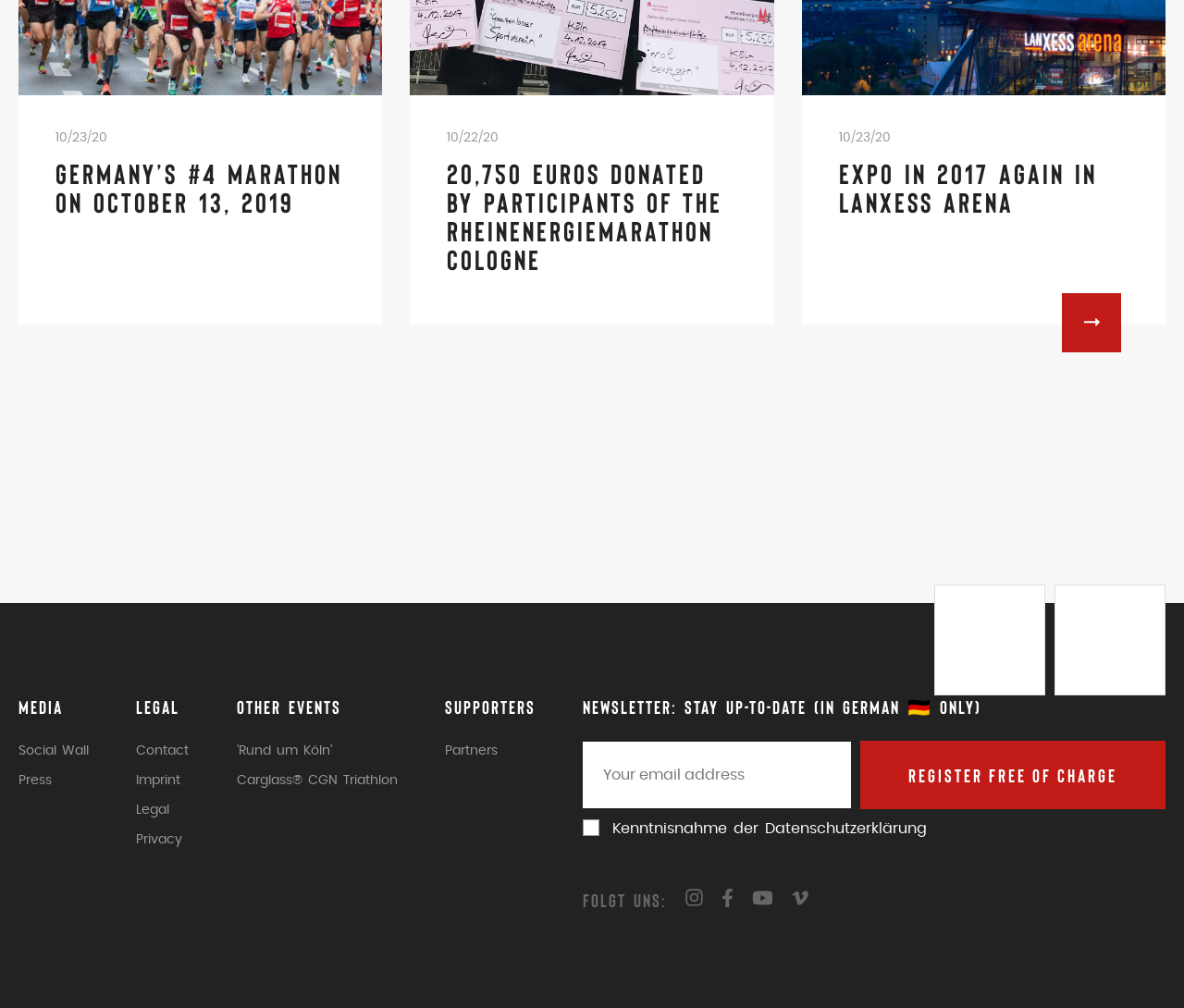Determine the bounding box coordinates of the clickable region to follow the instruction: "Click the 'Logo AIMS' link".

[0.891, 0.58, 0.984, 0.69]